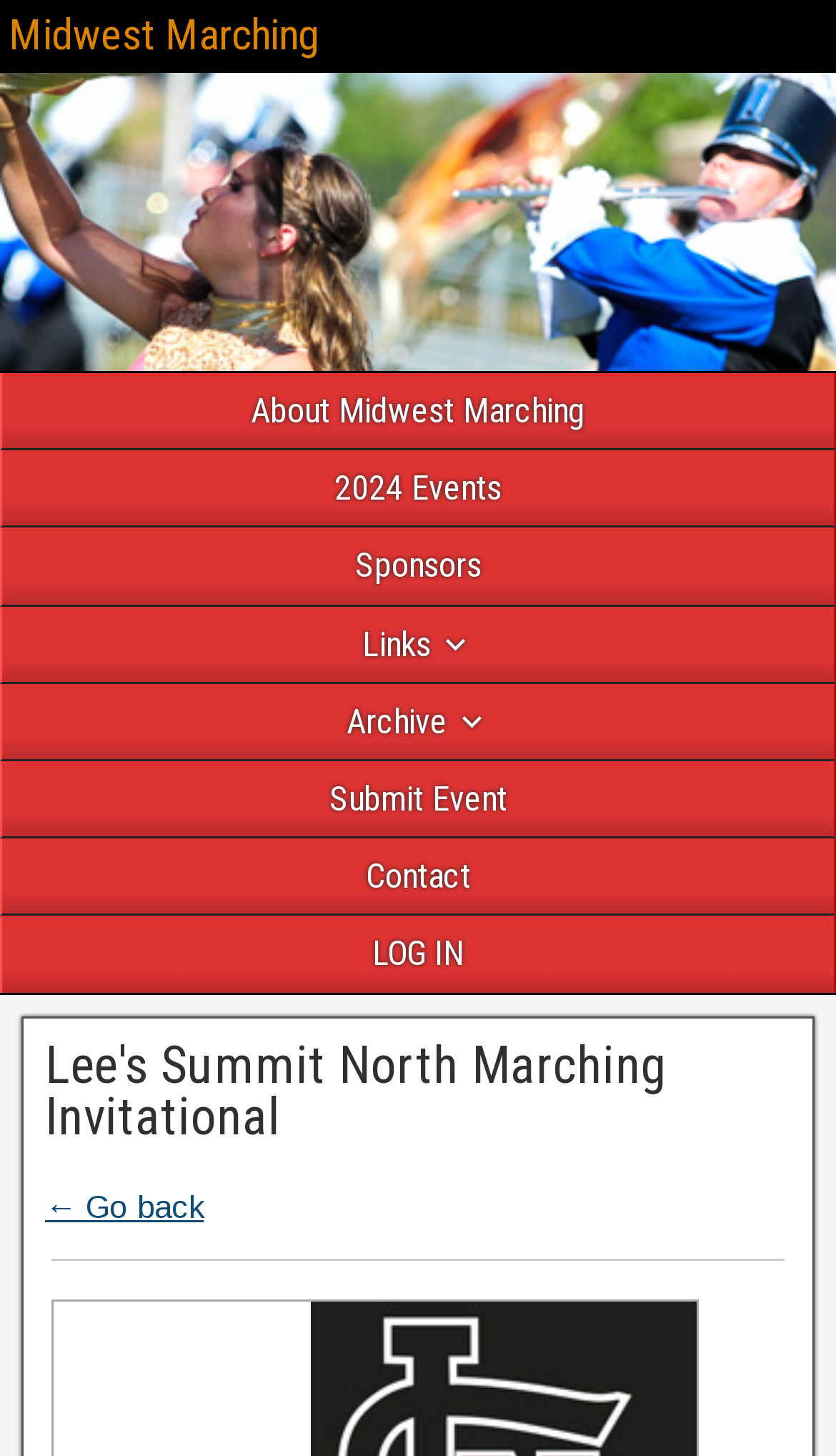How many links are on the webpage?
Refer to the screenshot and answer in one word or phrase.

9